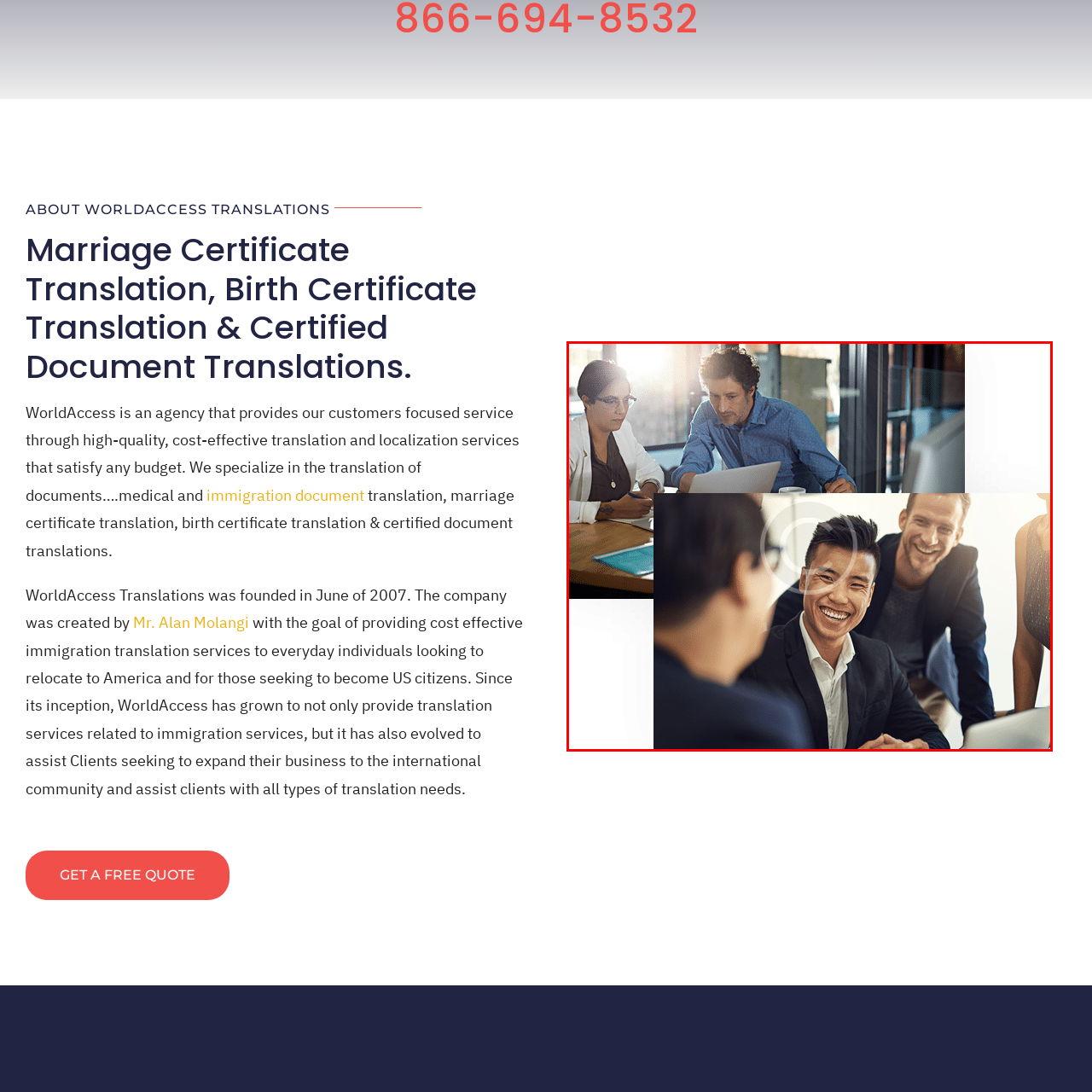What is the purpose of the paperwork on the desk?
Please observe the details within the red bounding box in the image and respond to the question with a detailed explanation based on what you see.

The presence of paperwork on the desk can be linked to the project discussion between the two people sitting at the desk, as mentioned in the caption. It is likely that they are reviewing or working on the project together.